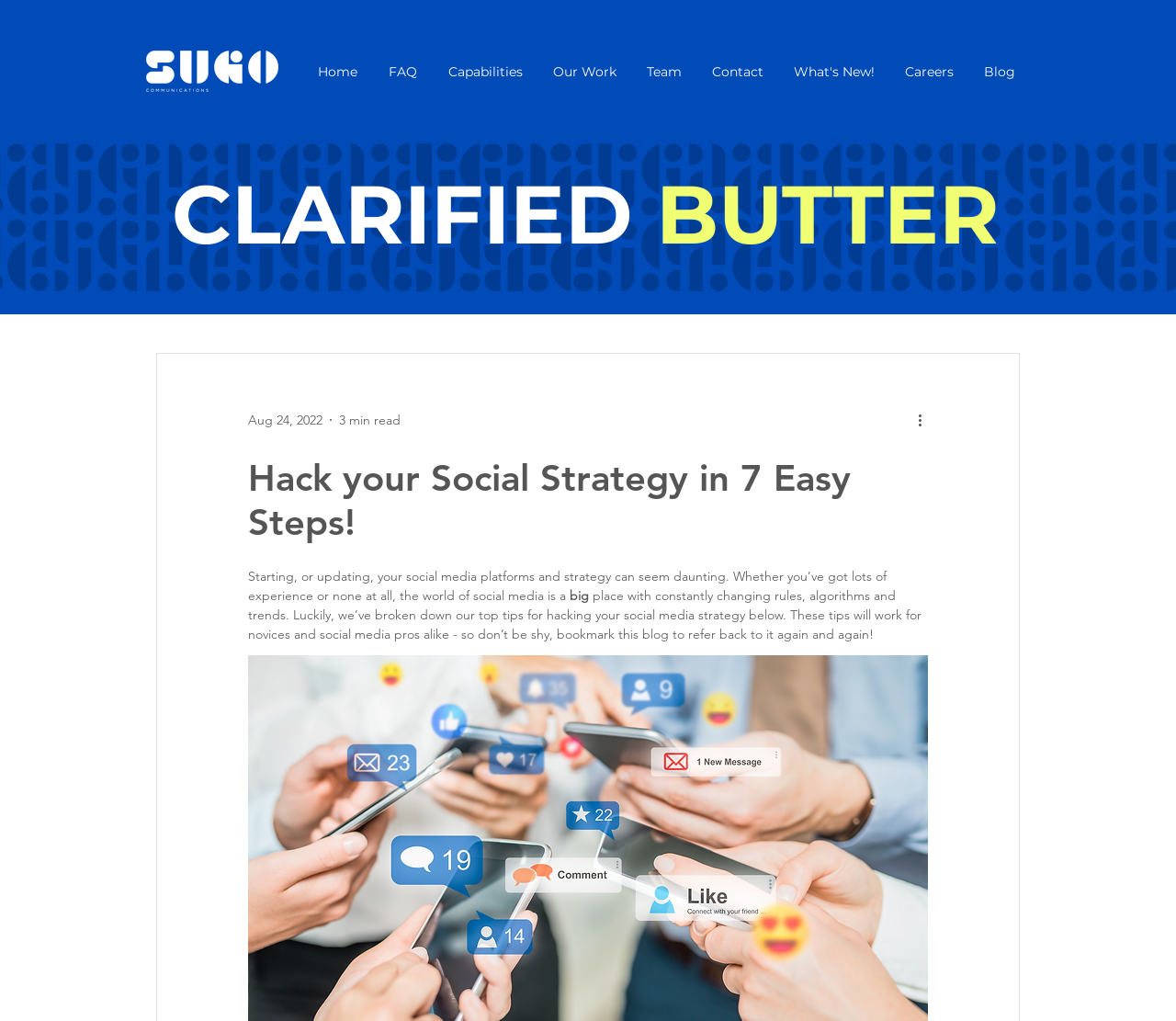Could you highlight the region that needs to be clicked to execute the instruction: "Check the latest news"?

[0.661, 0.048, 0.755, 0.093]